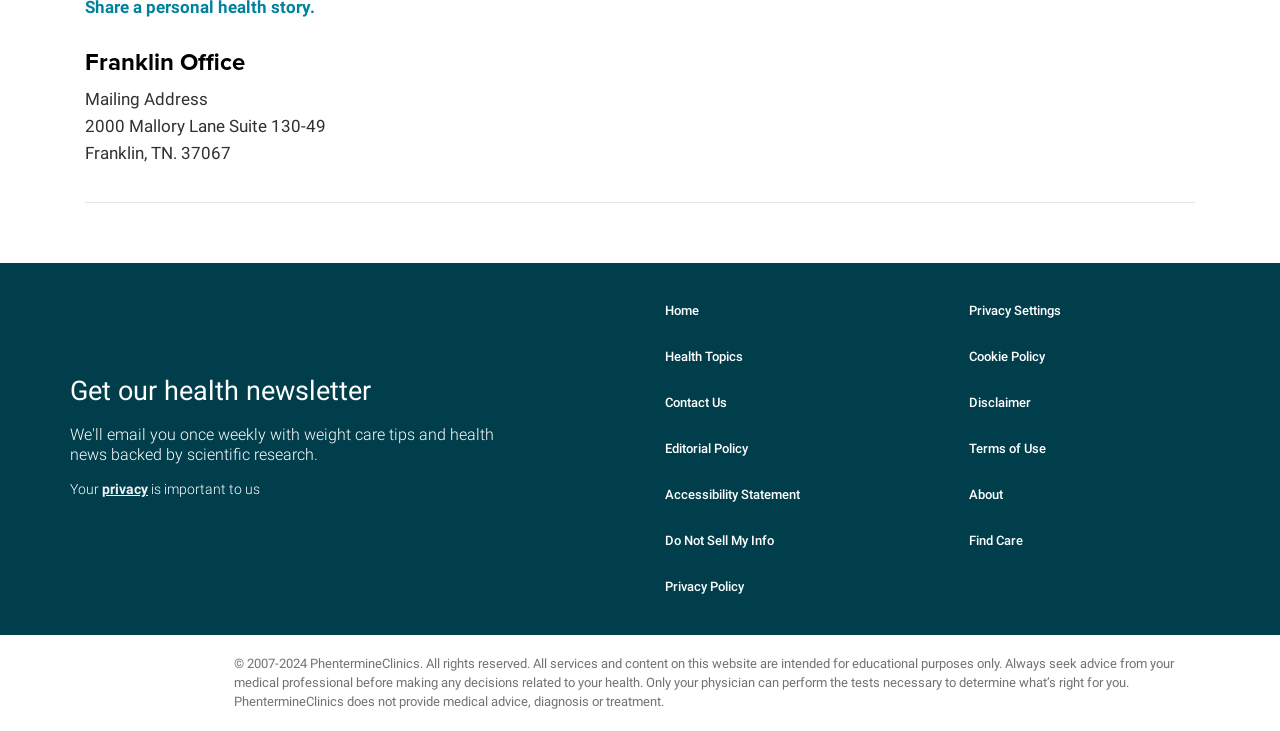Determine the bounding box coordinates for the area that needs to be clicked to fulfill this task: "Click the privacy link". The coordinates must be given as four float numbers between 0 and 1, i.e., [left, top, right, bottom].

[0.08, 0.659, 0.116, 0.68]